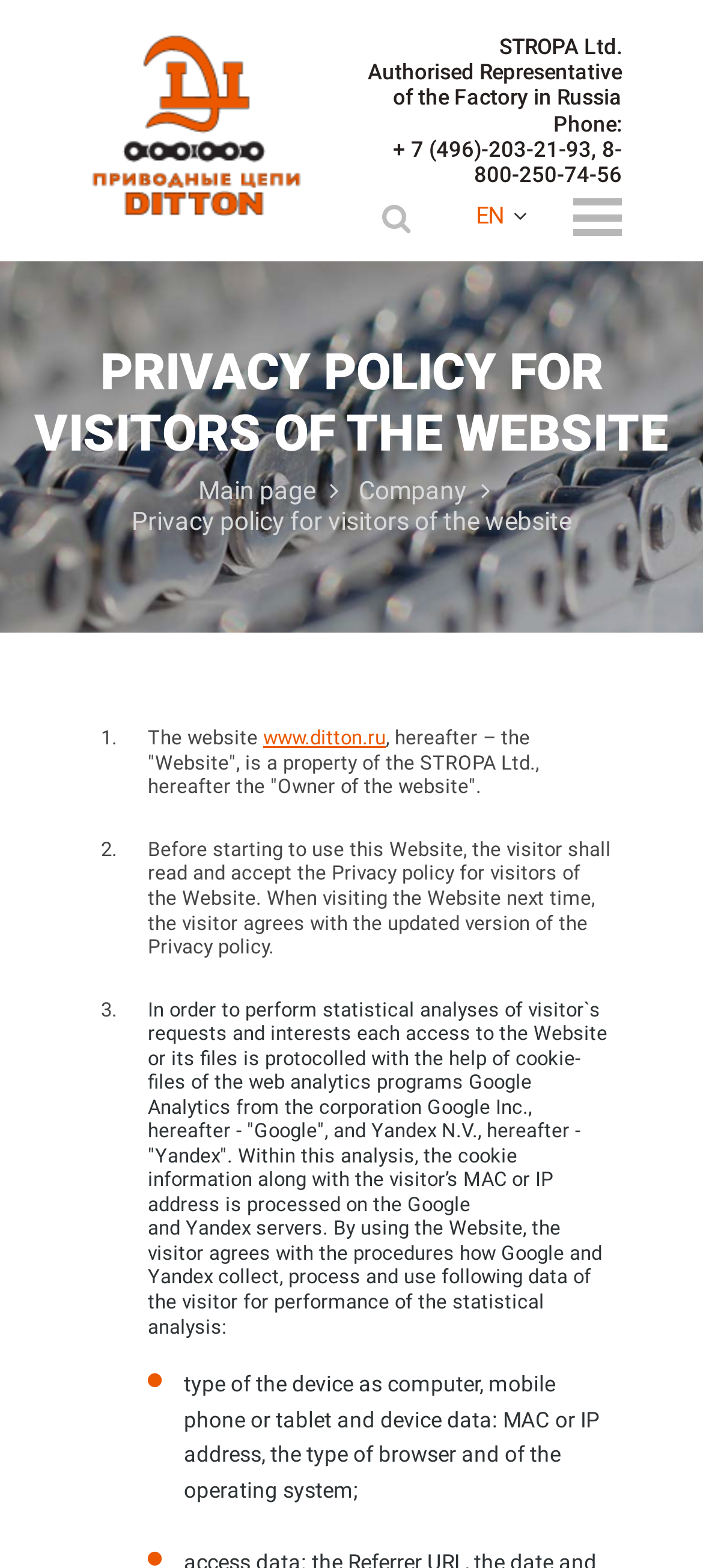Generate a thorough caption detailing the webpage content.

This webpage is about the privacy policy for visitors of a website. At the top left, there is a link to "ООО" accompanied by an image with the same text. To the right of this, there is a heading that reads "STROPA Ltd. Authorised Representative of the Factory in Russia" followed by a heading with the company's phone numbers.

Below these headings, there is a search box with a button to the right, and a link to switch the language to English. Further to the right, there is a link to switch the language to Russian.

The main content of the page is headed by a large heading that reads "PRIVACY POLICY FOR VISITORS OF THE WEBSITE". Below this, there are three links to navigate to the main page, company information, and the current privacy policy page.

The privacy policy content is presented in a table format, with each row consisting of a numbered cell and a cell with descriptive text. The first row explains that the website www.ditton.ru is owned by STROPA Ltd. The second row explains that visitors must read and accept the privacy policy before using the website, and that they agree to the updated version when they visit the website again.